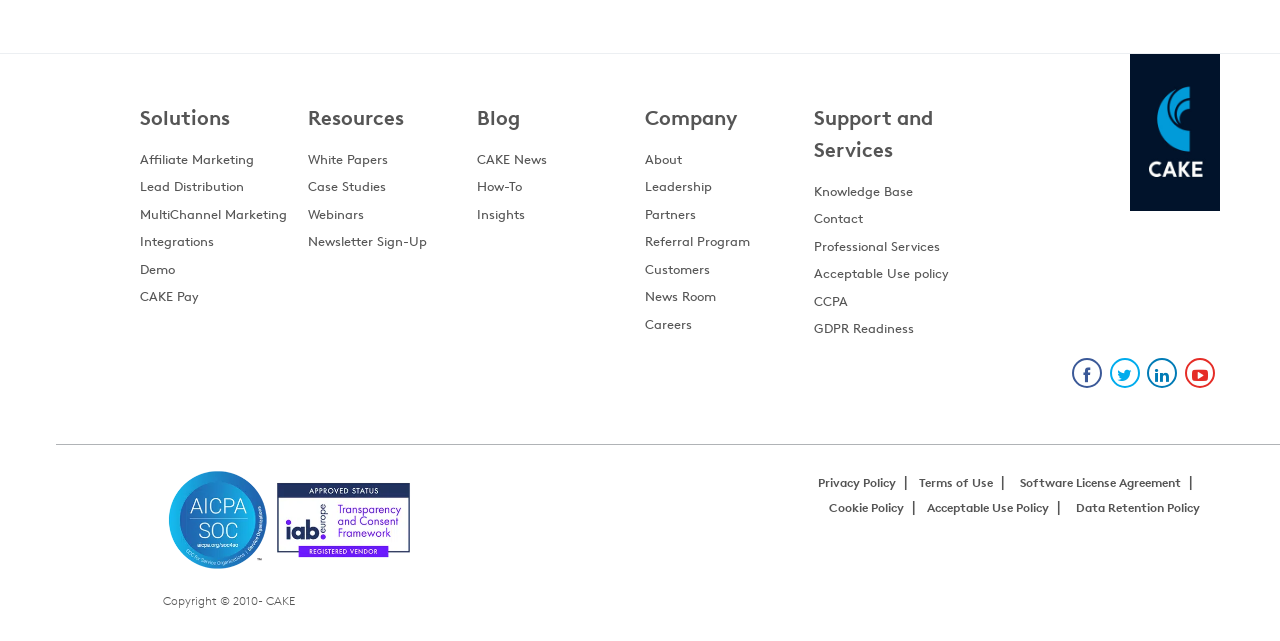What is the last item in the Company section?
Look at the image and answer the question using a single word or phrase.

Careers